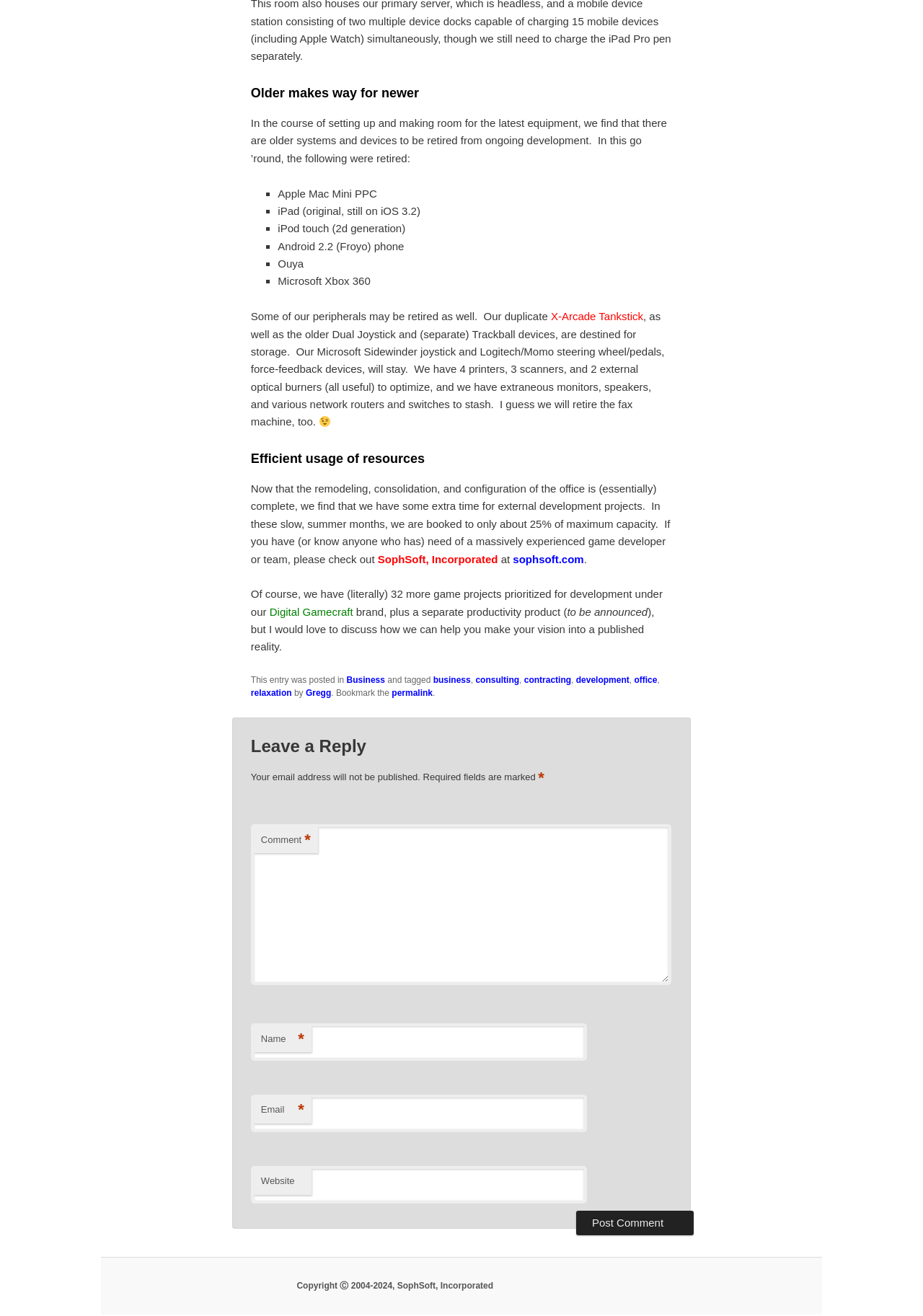Please identify the bounding box coordinates of the element I should click to complete this instruction: 'Visit the 'SophSoft, Incorporated' website'. The coordinates should be given as four float numbers between 0 and 1, like this: [left, top, right, bottom].

[0.556, 0.42, 0.633, 0.429]